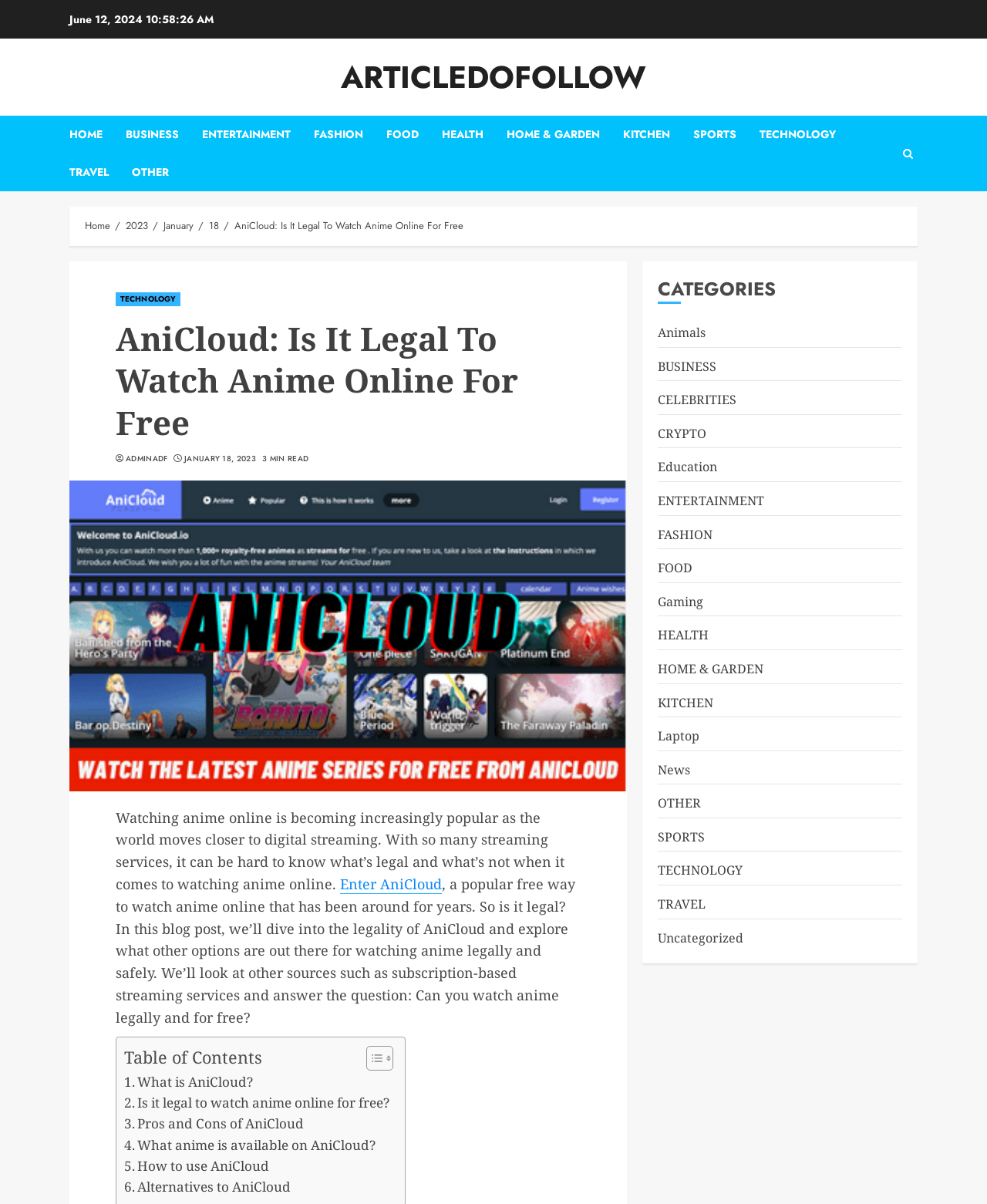Can you locate the main headline on this webpage and provide its text content?

AniCloud: Is It Legal To Watch Anime Online For Free